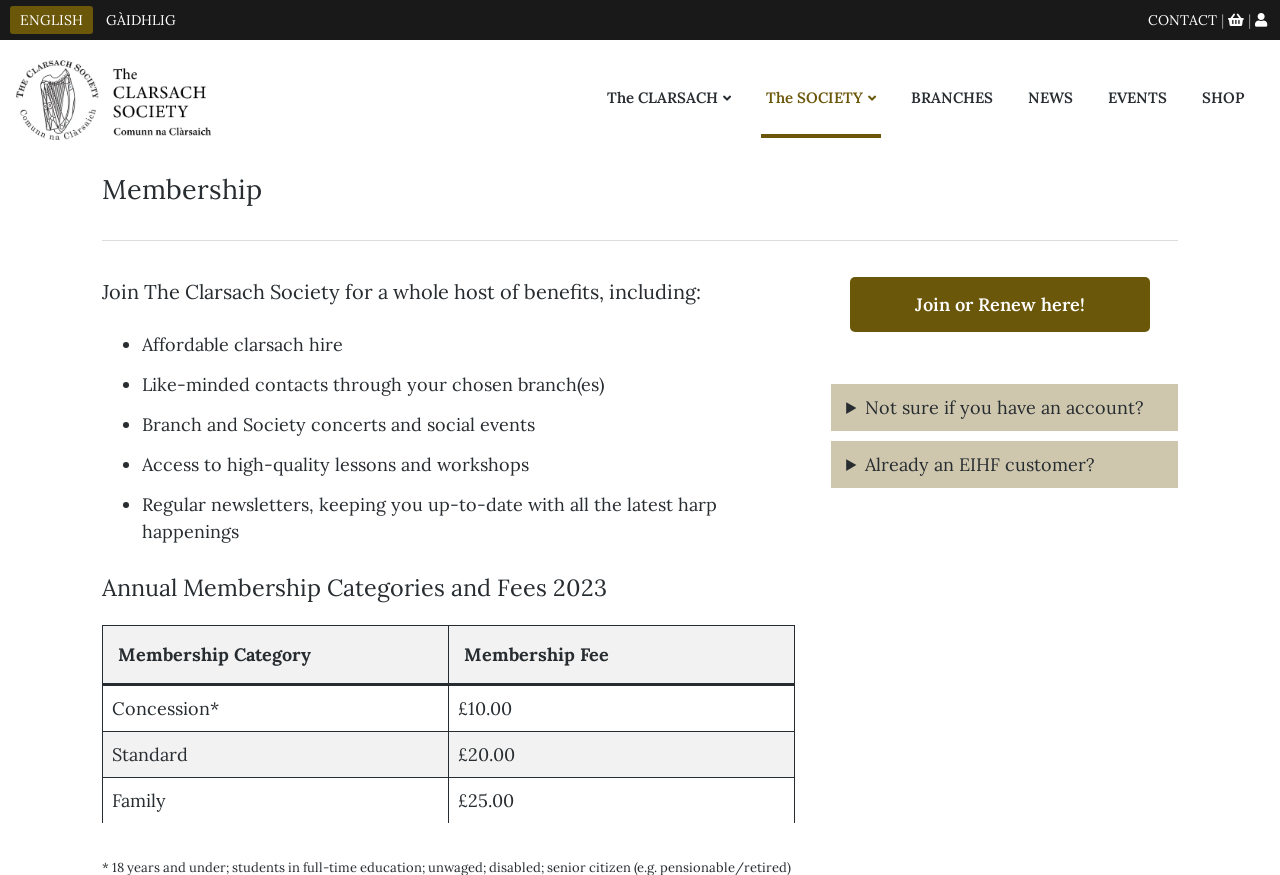Please answer the following question using a single word or phrase: 
What is one of the benefits of joining the society?

Affordable clarsach hire